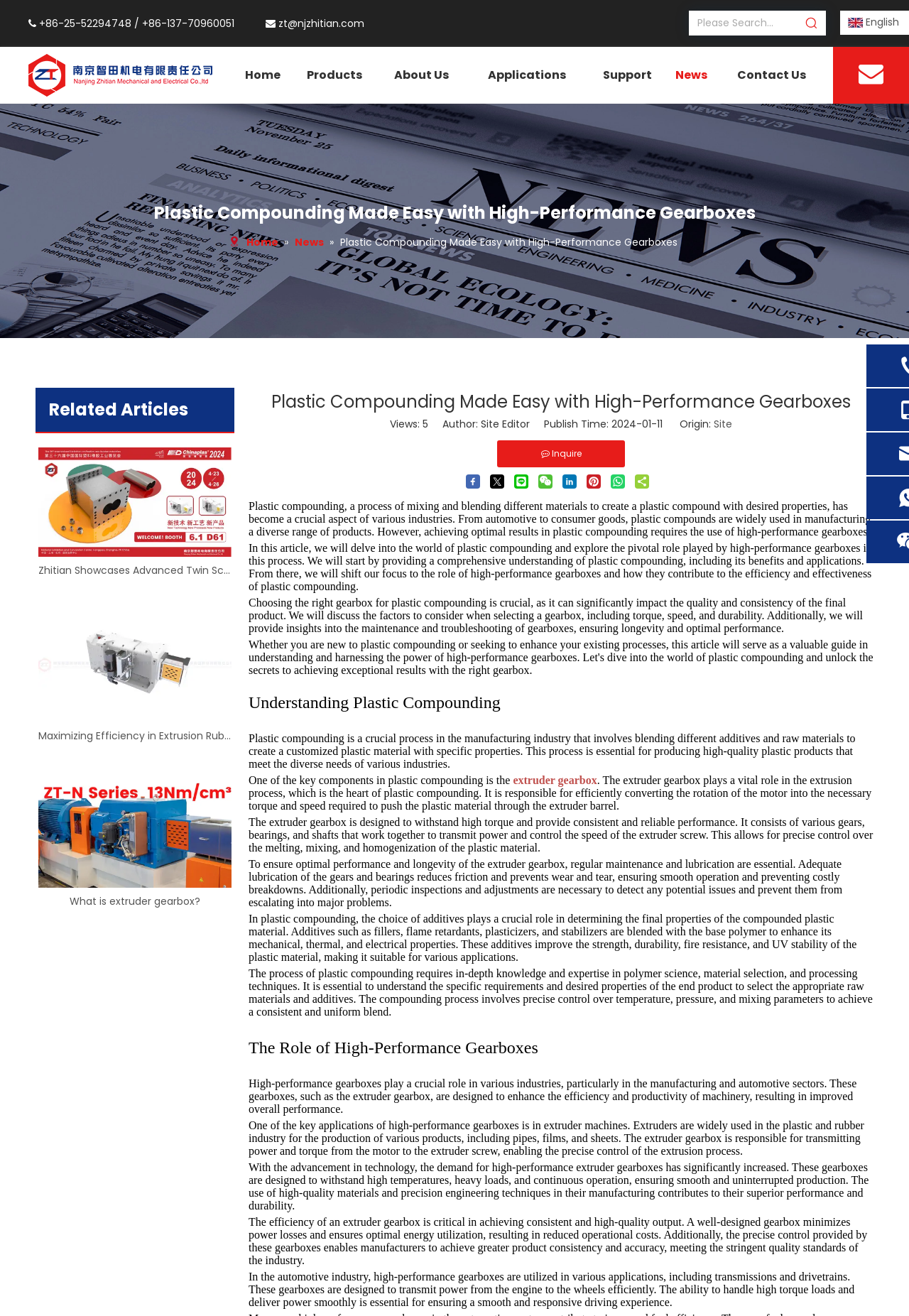Identify the bounding box coordinates for the region to click in order to carry out this instruction: "Search for something". Provide the coordinates using four float numbers between 0 and 1, formatted as [left, top, right, bottom].

[0.758, 0.008, 0.863, 0.027]